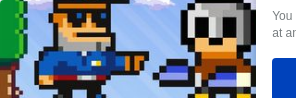Please answer the following question using a single word or phrase: What is the object held by the character on the right?

A blue object